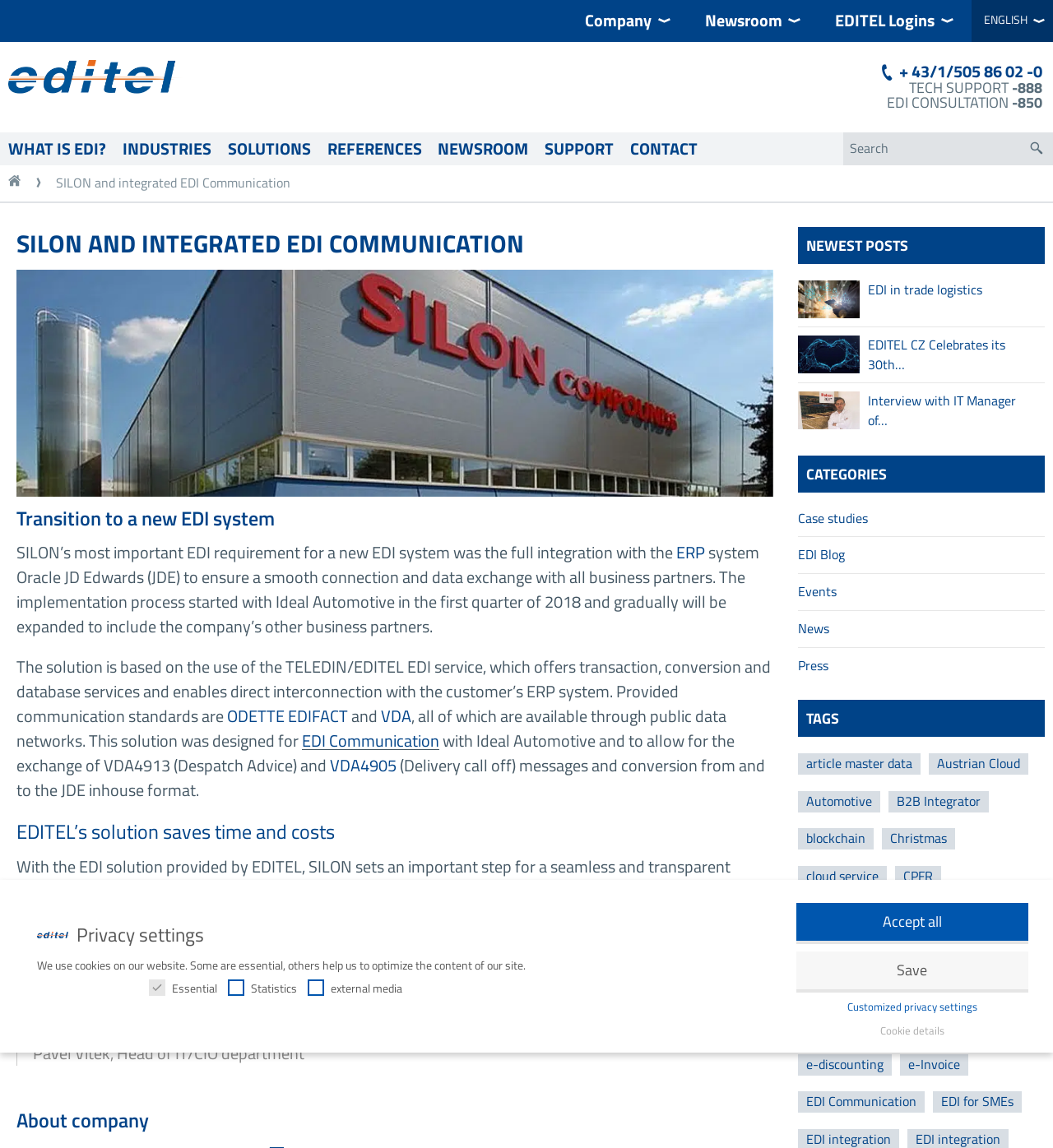Locate the bounding box of the UI element described in the following text: "parent_node: Search name="s" placeholder="Search"".

[0.801, 0.115, 0.969, 0.144]